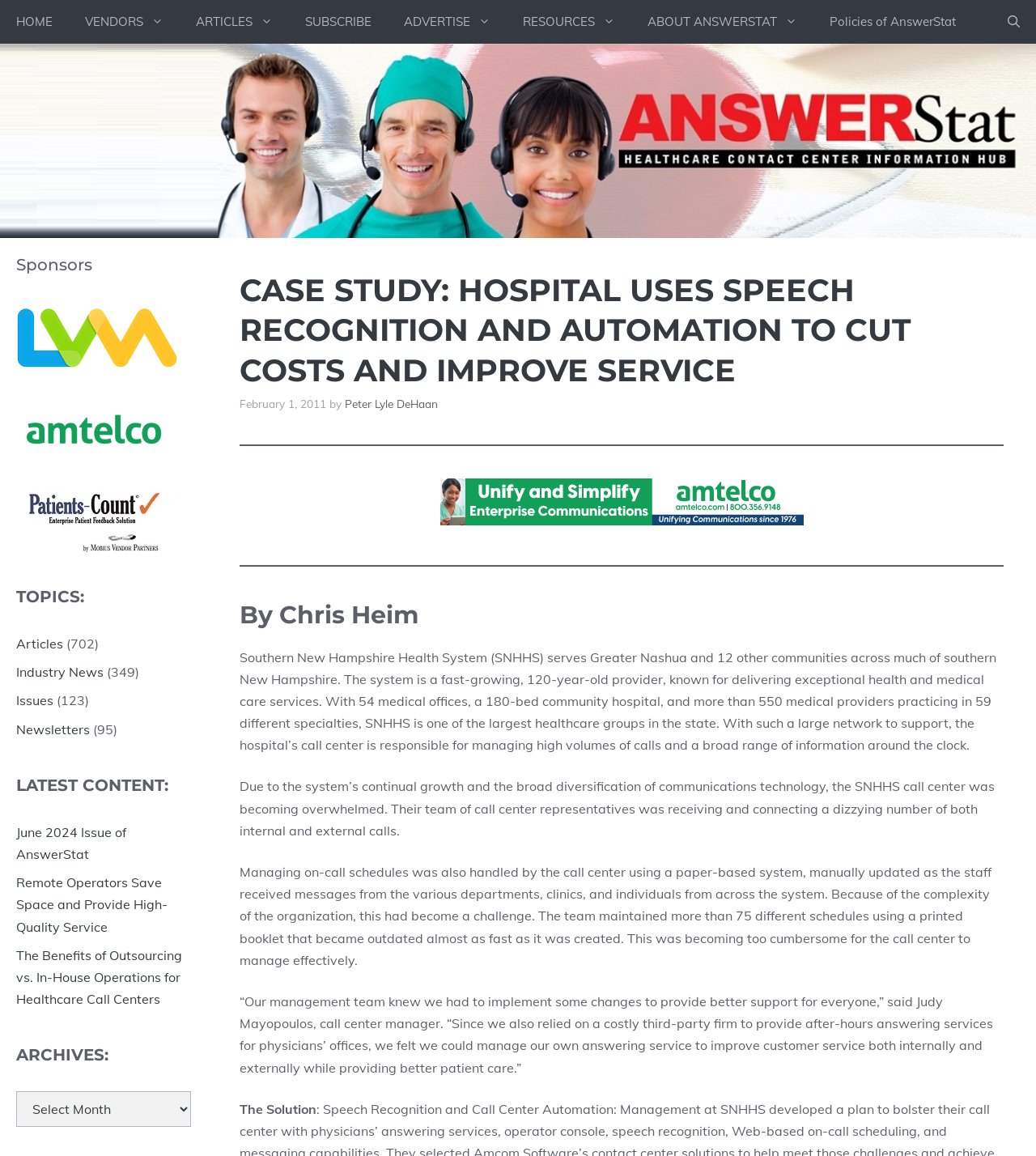What is the name of the hospital system mentioned in the article? Analyze the screenshot and reply with just one word or a short phrase.

Southern New Hampshire Health System